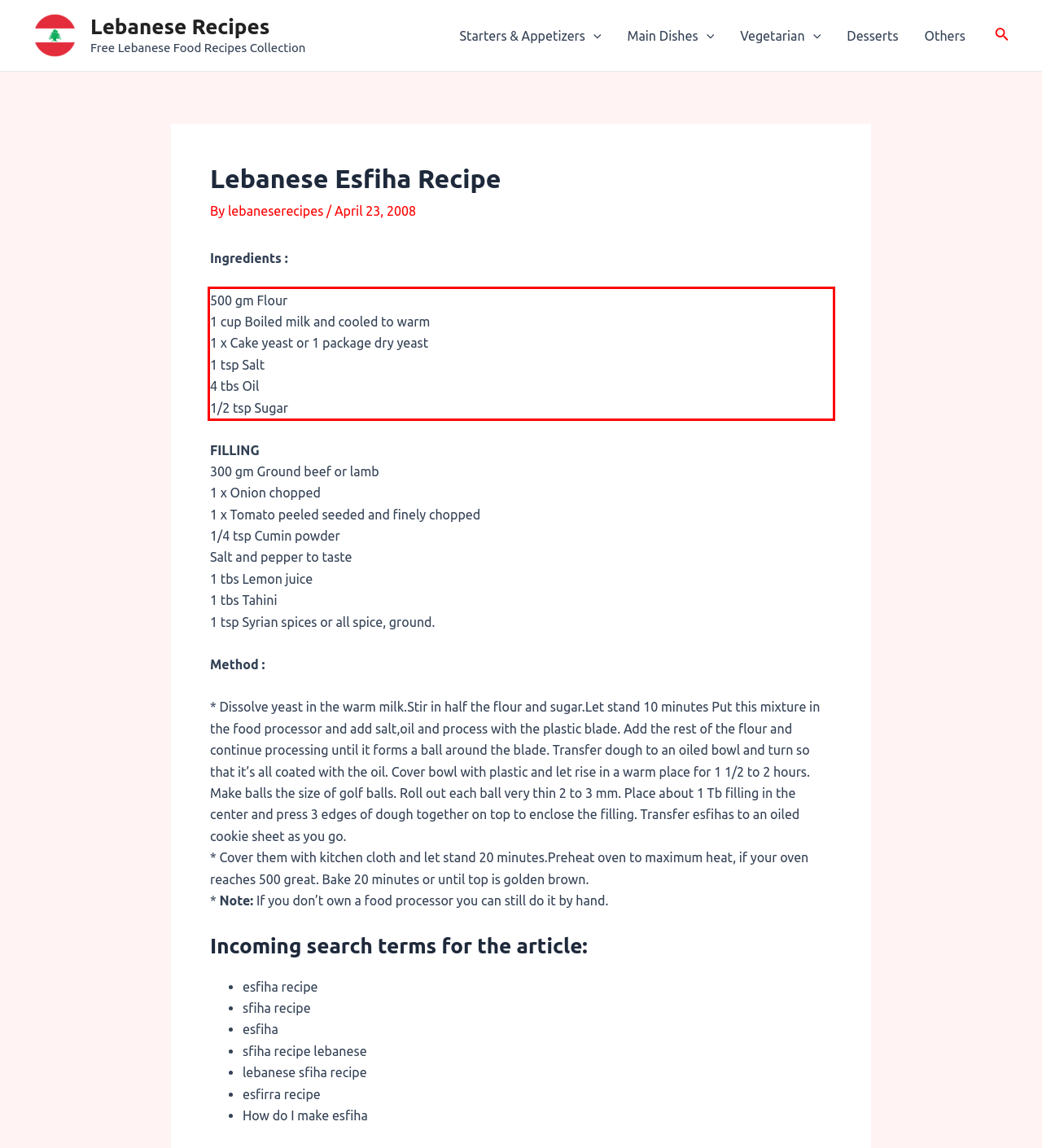You are provided with a screenshot of a webpage featuring a red rectangle bounding box. Extract the text content within this red bounding box using OCR.

500 gm Flour 1 cup Boiled milk and cooled to warm 1 x Cake yeast or 1 package dry yeast 1 tsp Salt 4 tbs Oil 1/2 tsp Sugar